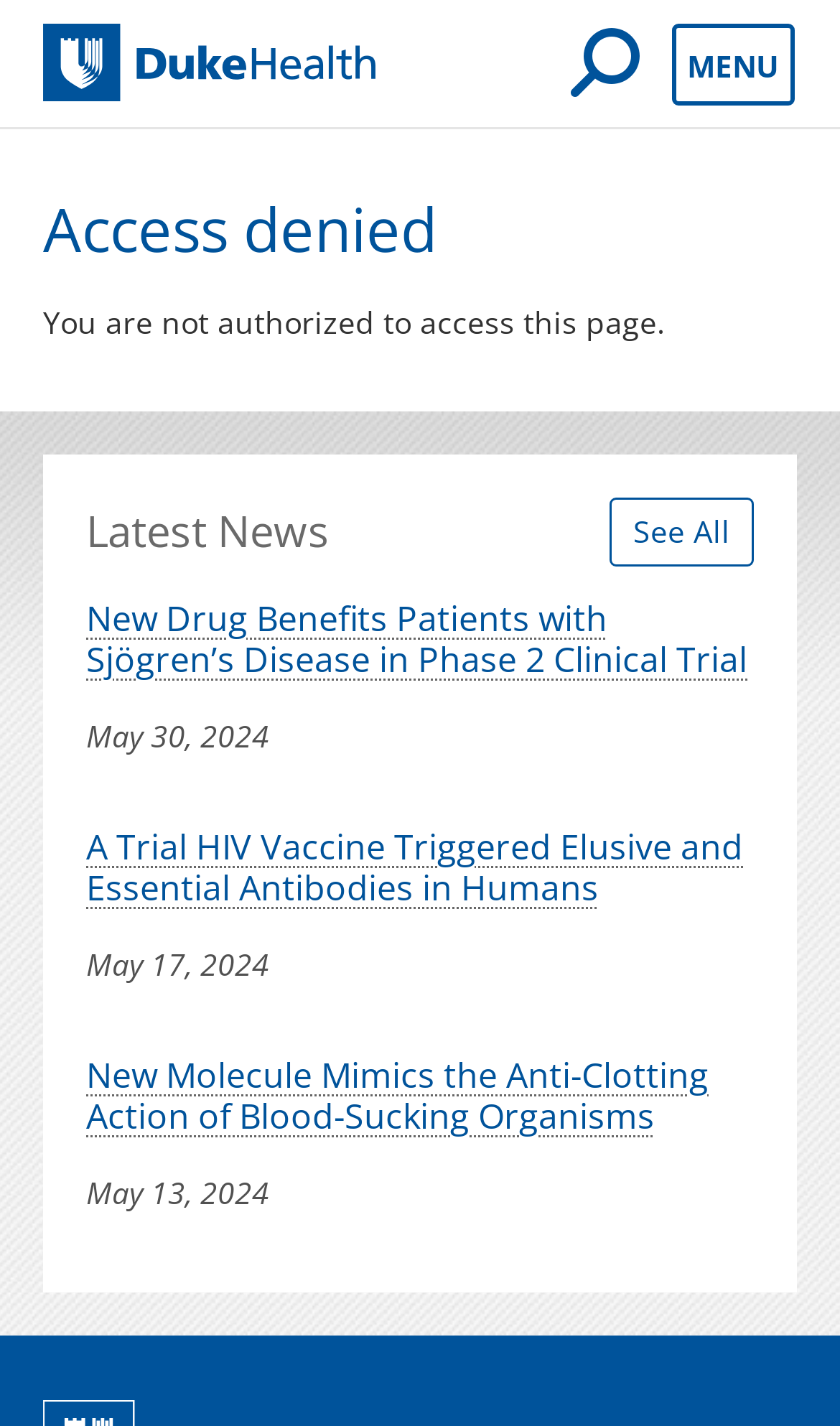What is the topic of the latest news?
Using the details shown in the screenshot, provide a comprehensive answer to the question.

The topic of the latest news can be inferred from the headings and links in the main content area, which mention diseases and medical trials, indicating that the topic is related to health.